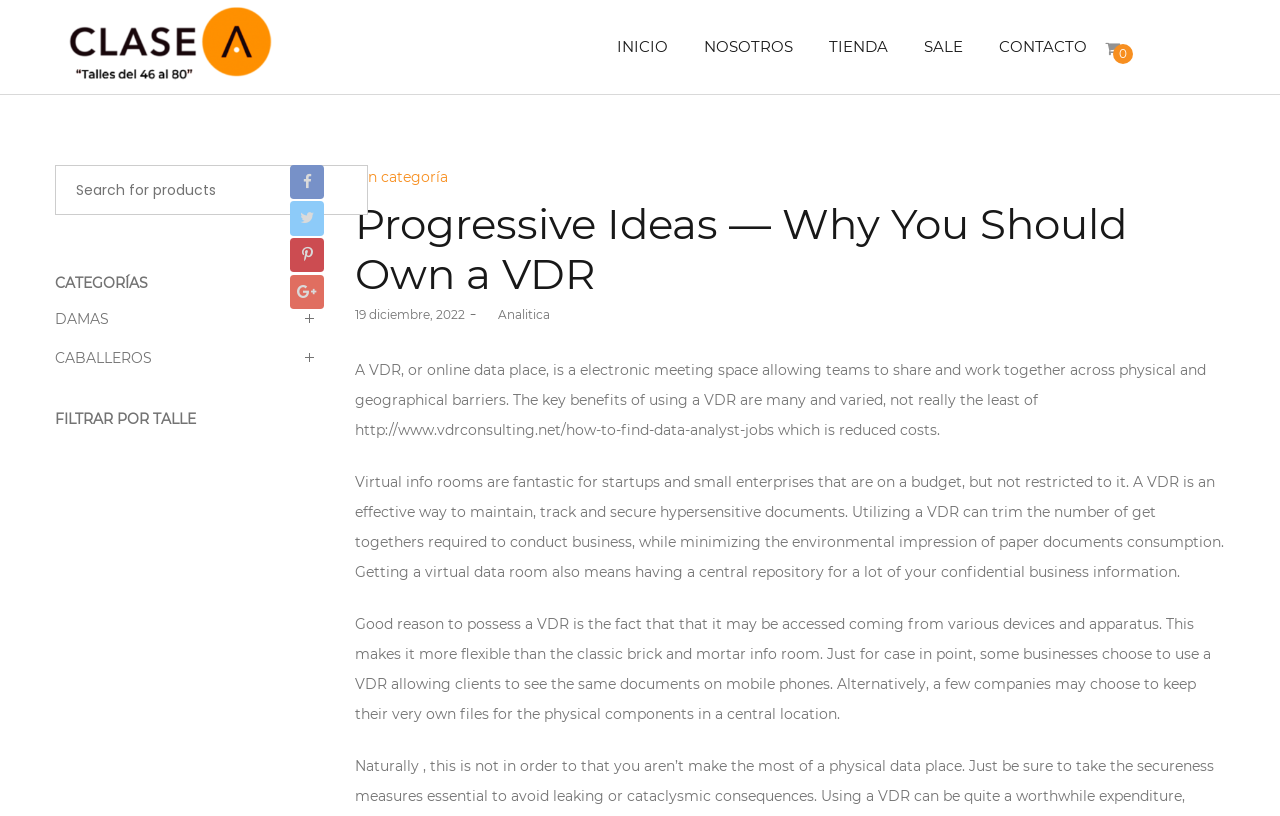Locate the primary heading on the webpage and return its text.

Progressive Ideas — Why You Should Own a VDR